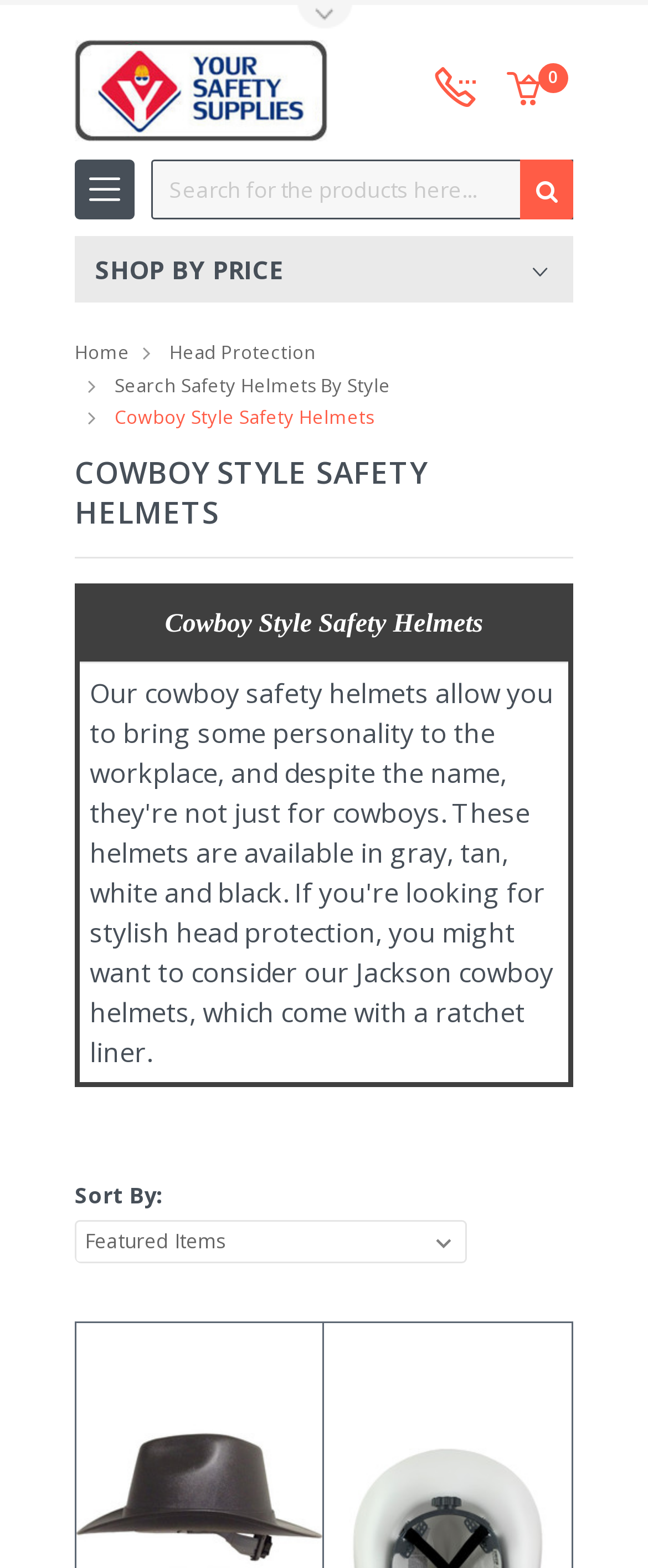Using the provided element description: "Search Safety Helmets by Style", determine the bounding box coordinates of the corresponding UI element in the screenshot.

[0.177, 0.237, 0.603, 0.253]